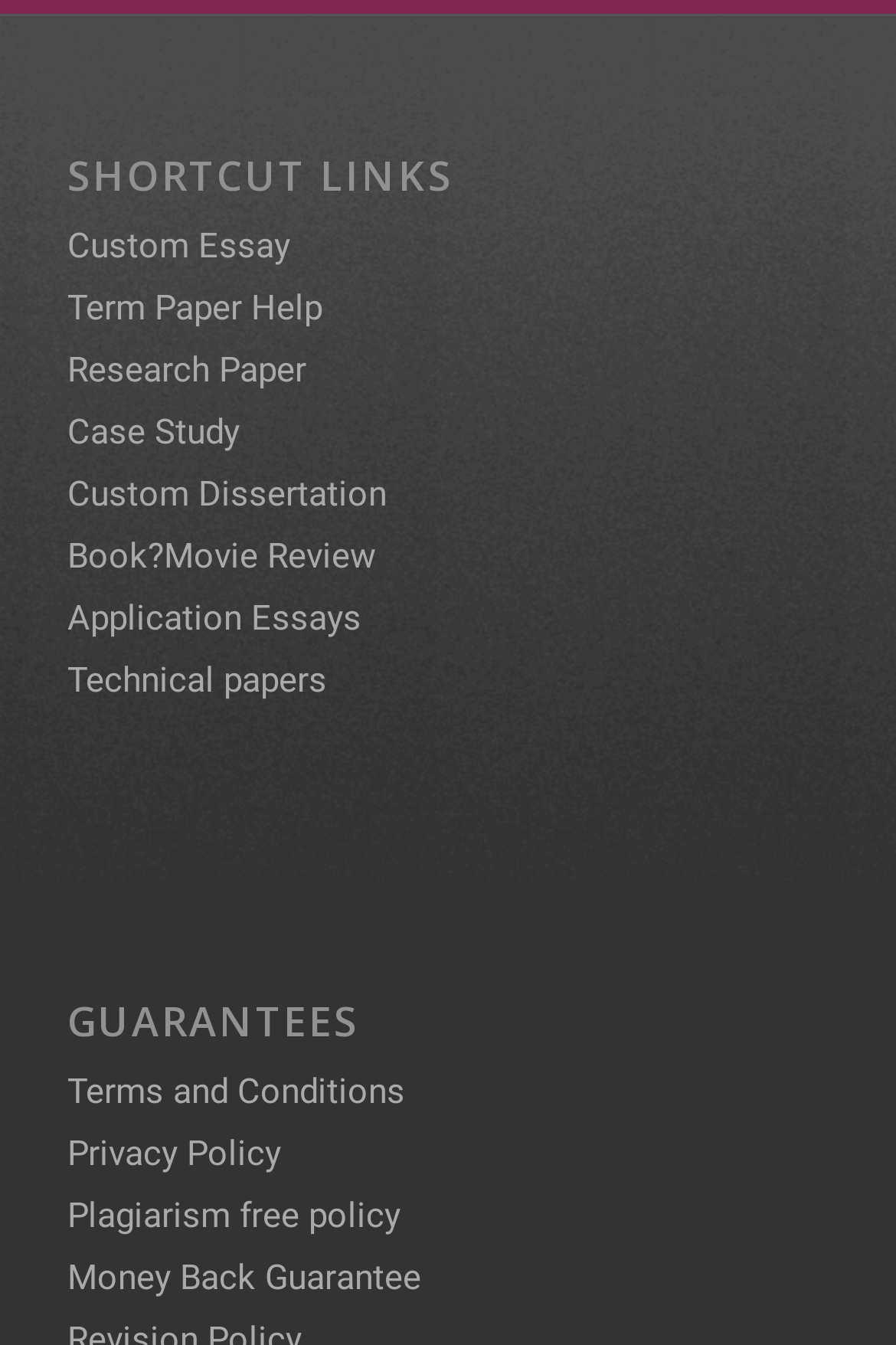How many types of writing services are listed under 'SHORTCUT LINKS'?
Please provide a comprehensive answer based on the contents of the image.

There are 7 types of writing services listed under the 'SHORTCUT LINKS' heading, including custom essays, term paper help, research papers, case studies, custom dissertations, book/movie reviews, and application essays.